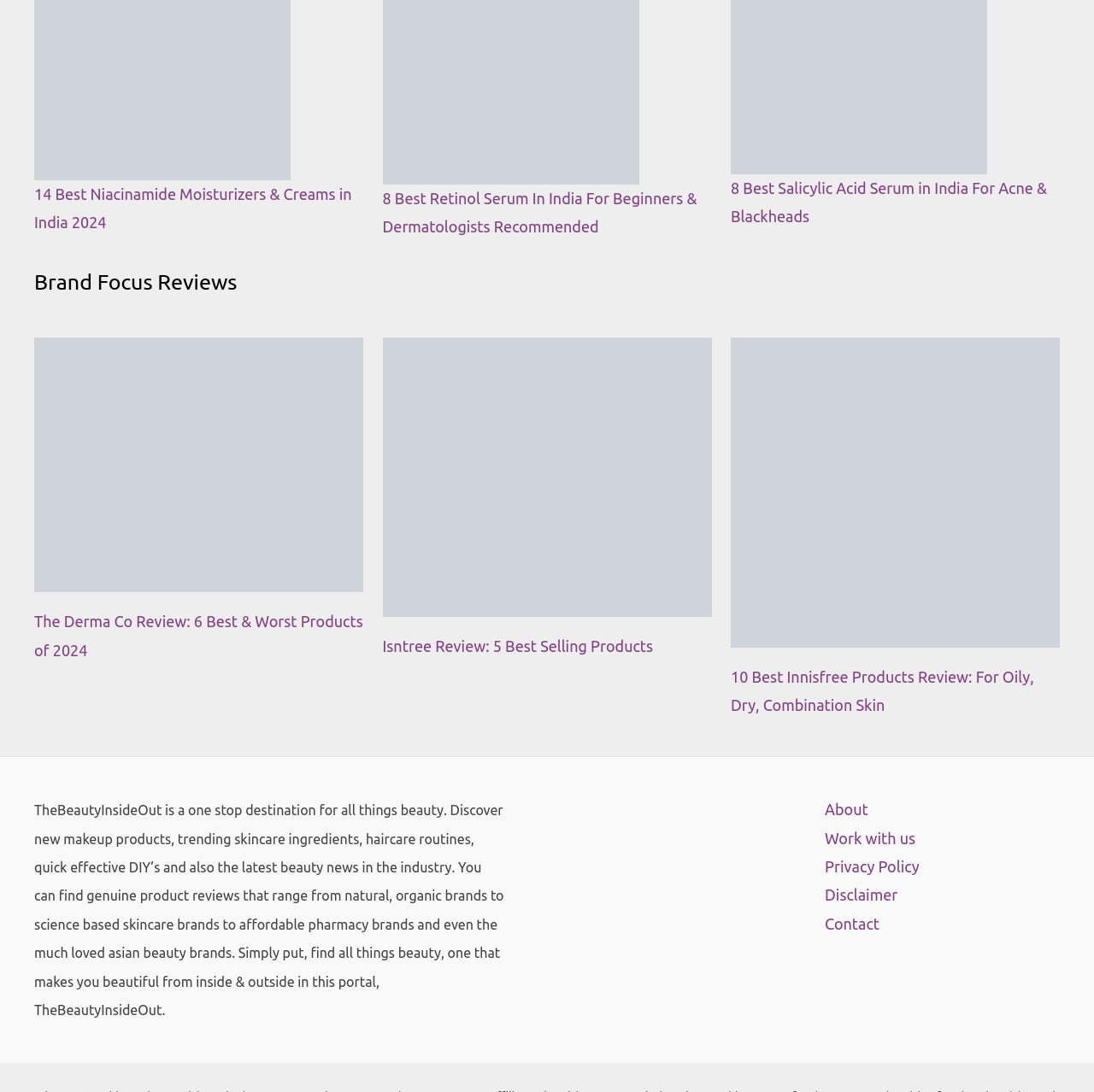Provide the bounding box coordinates of the UI element that matches the description: "About".

[0.754, 0.729, 0.794, 0.755]